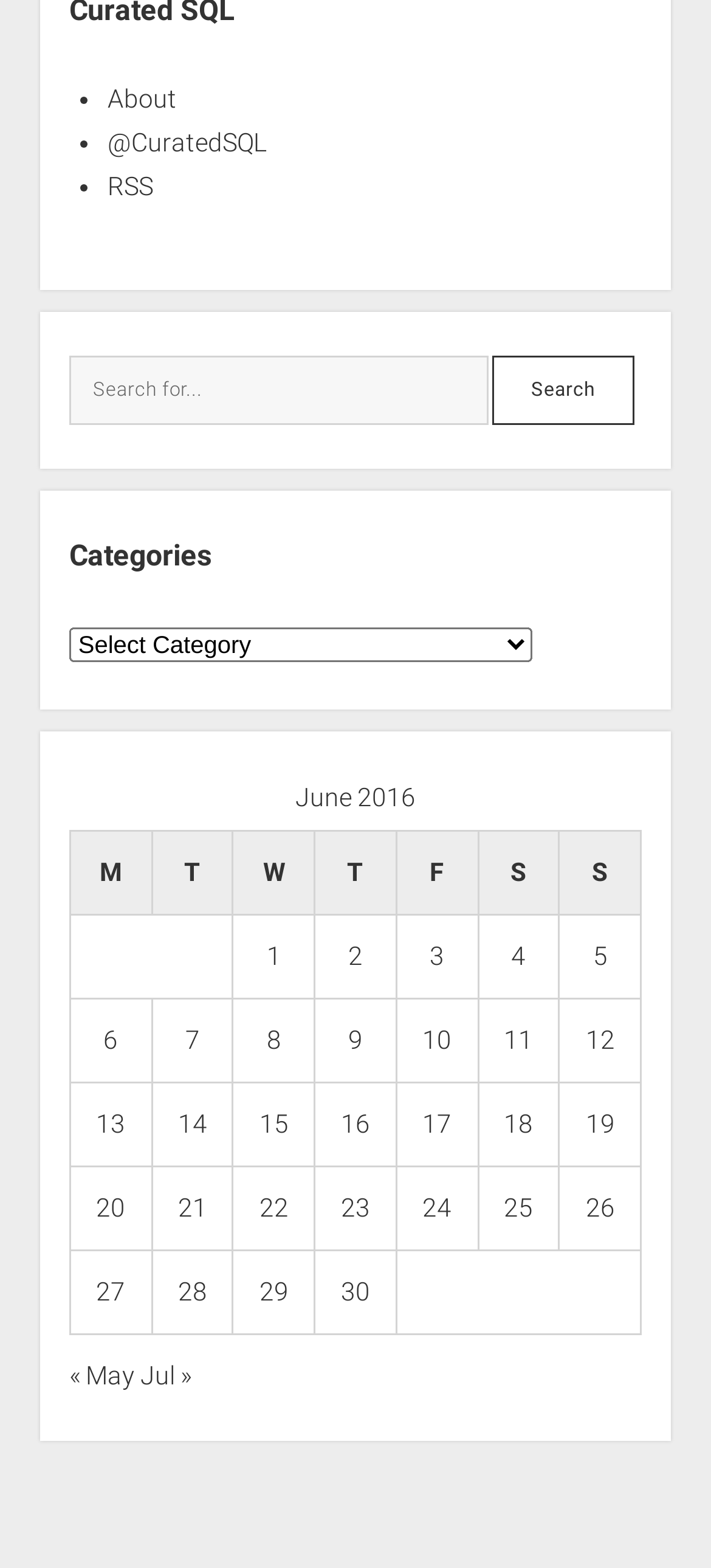Find the bounding box coordinates of the clickable area required to complete the following action: "Go to about page".

[0.151, 0.053, 0.248, 0.072]